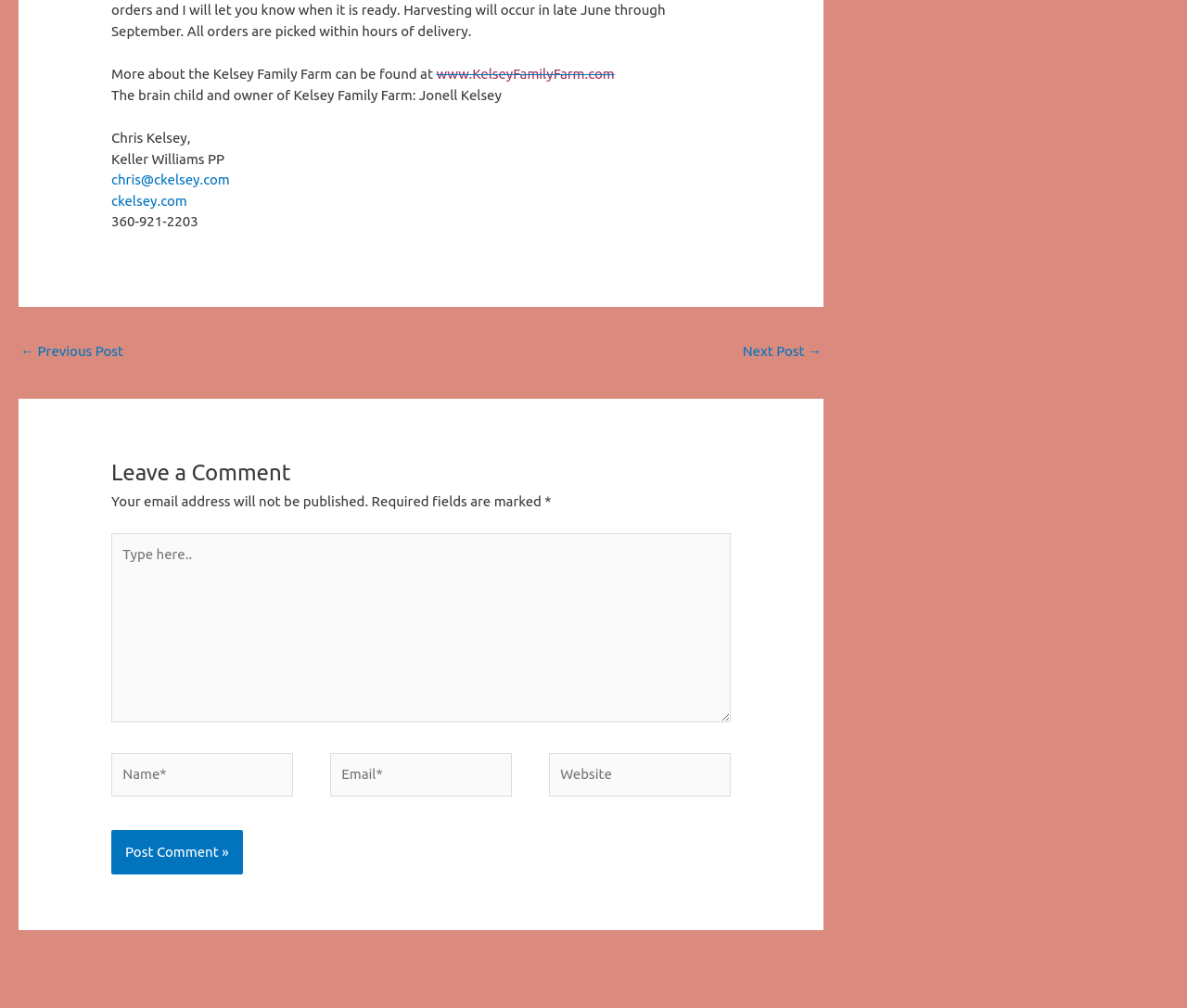Please reply to the following question with a single word or a short phrase:
How many fields are required to leave a comment?

Three